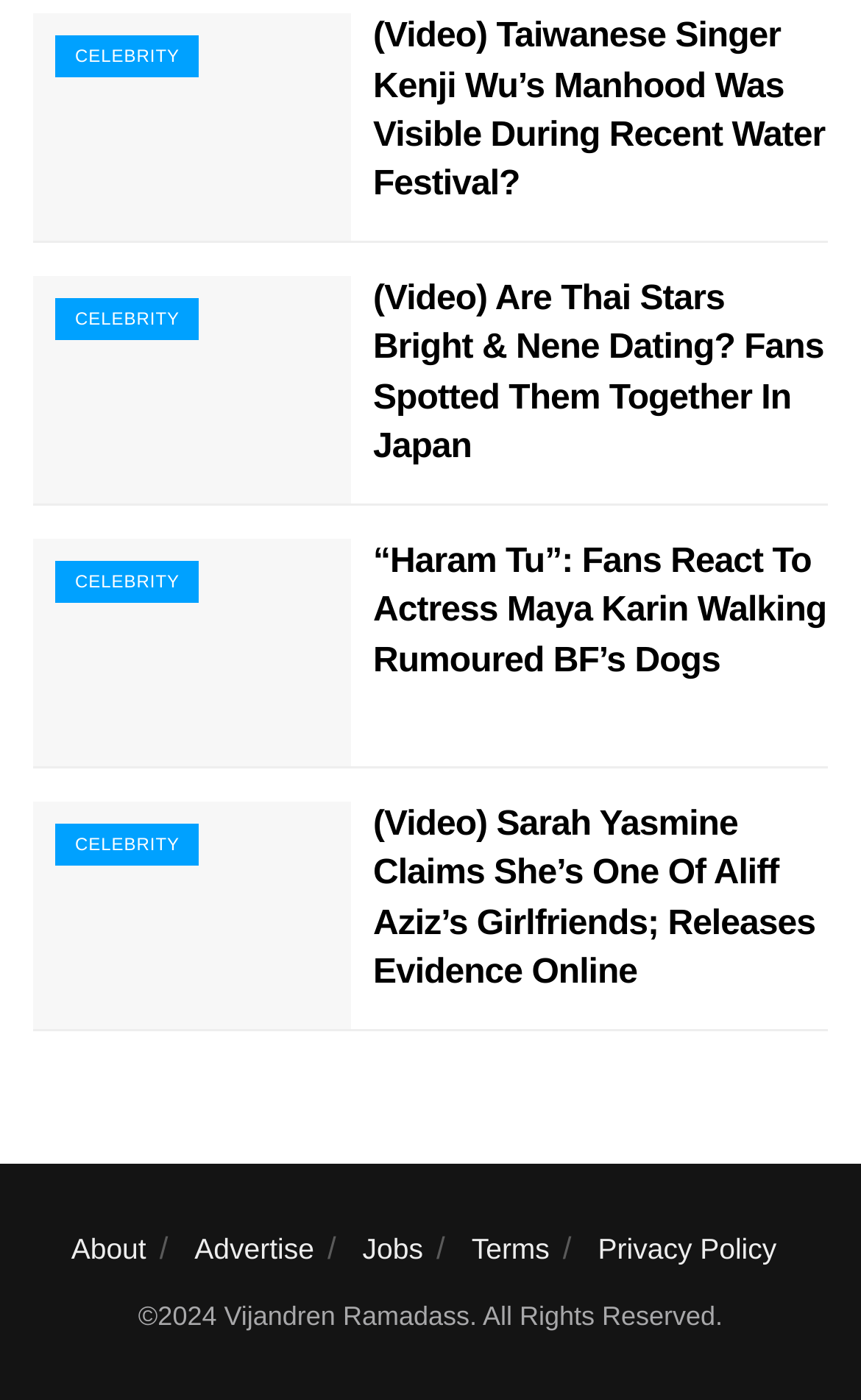Give a concise answer of one word or phrase to the question: 
How many links are labeled 'CELEBRITY'?

4